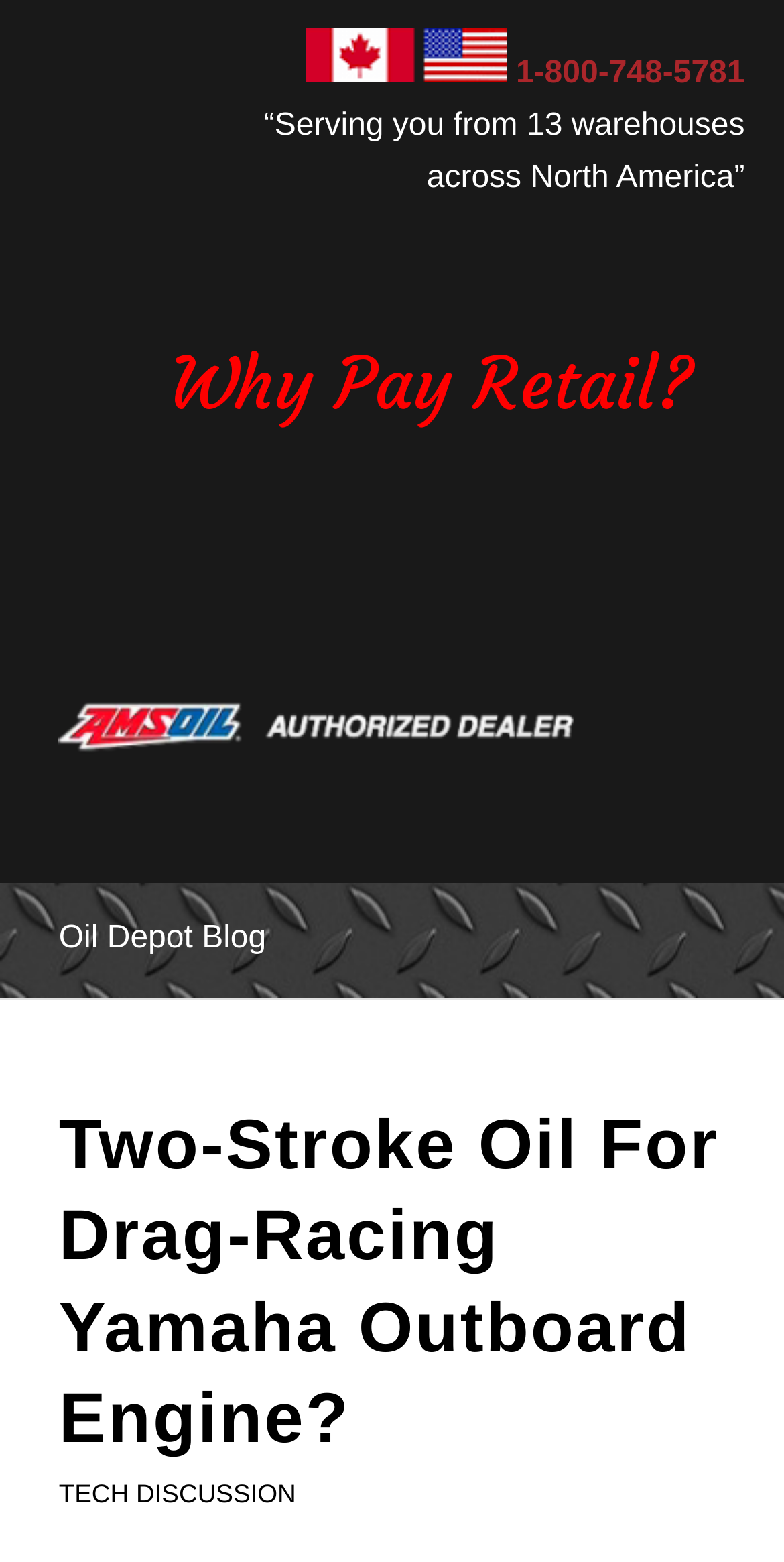Find the bounding box of the UI element described as follows: "Oil Depot Blog".

[0.075, 0.589, 0.34, 0.611]